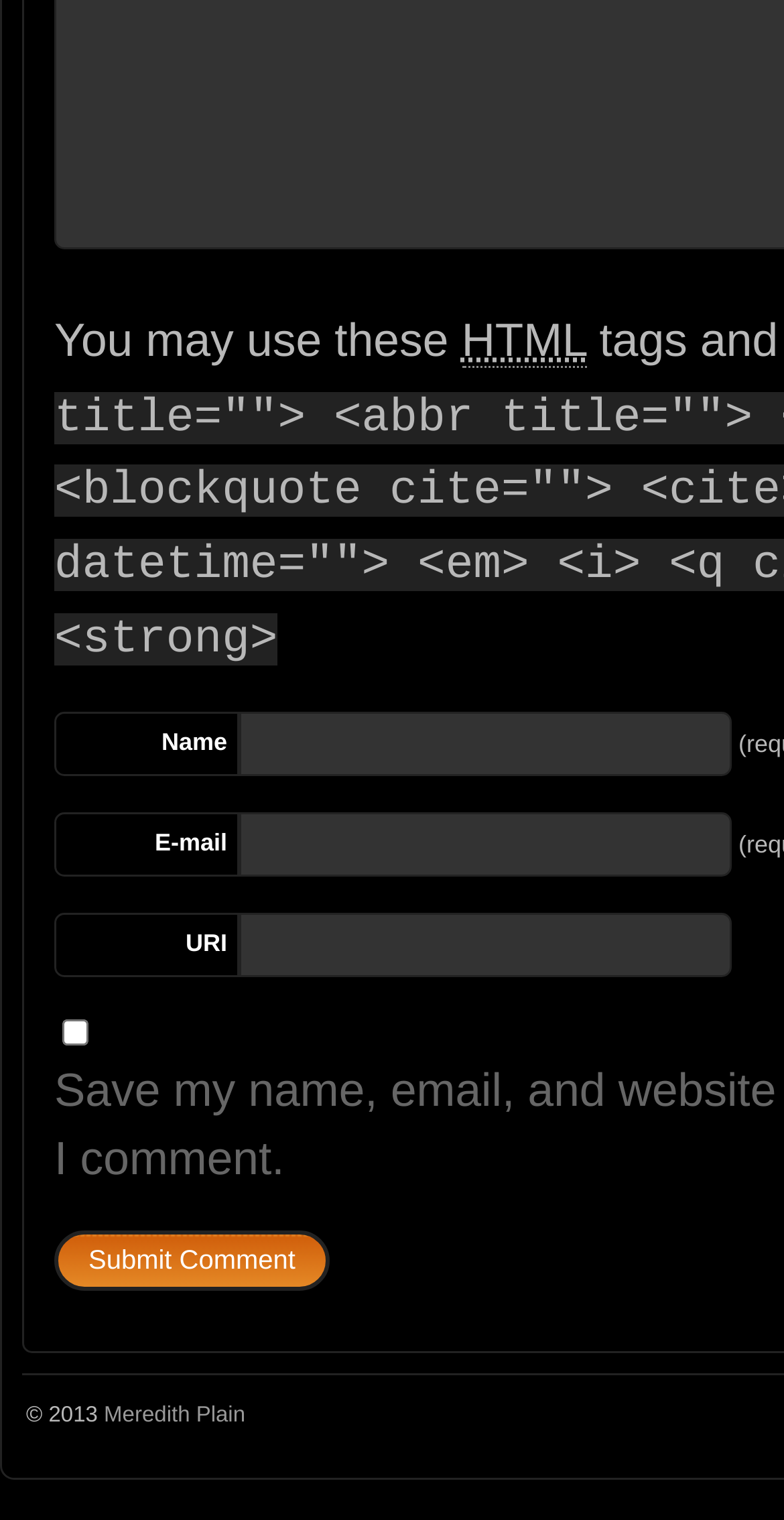Please find the bounding box for the UI component described as follows: "Meredith Plain".

[0.133, 0.923, 0.313, 0.939]